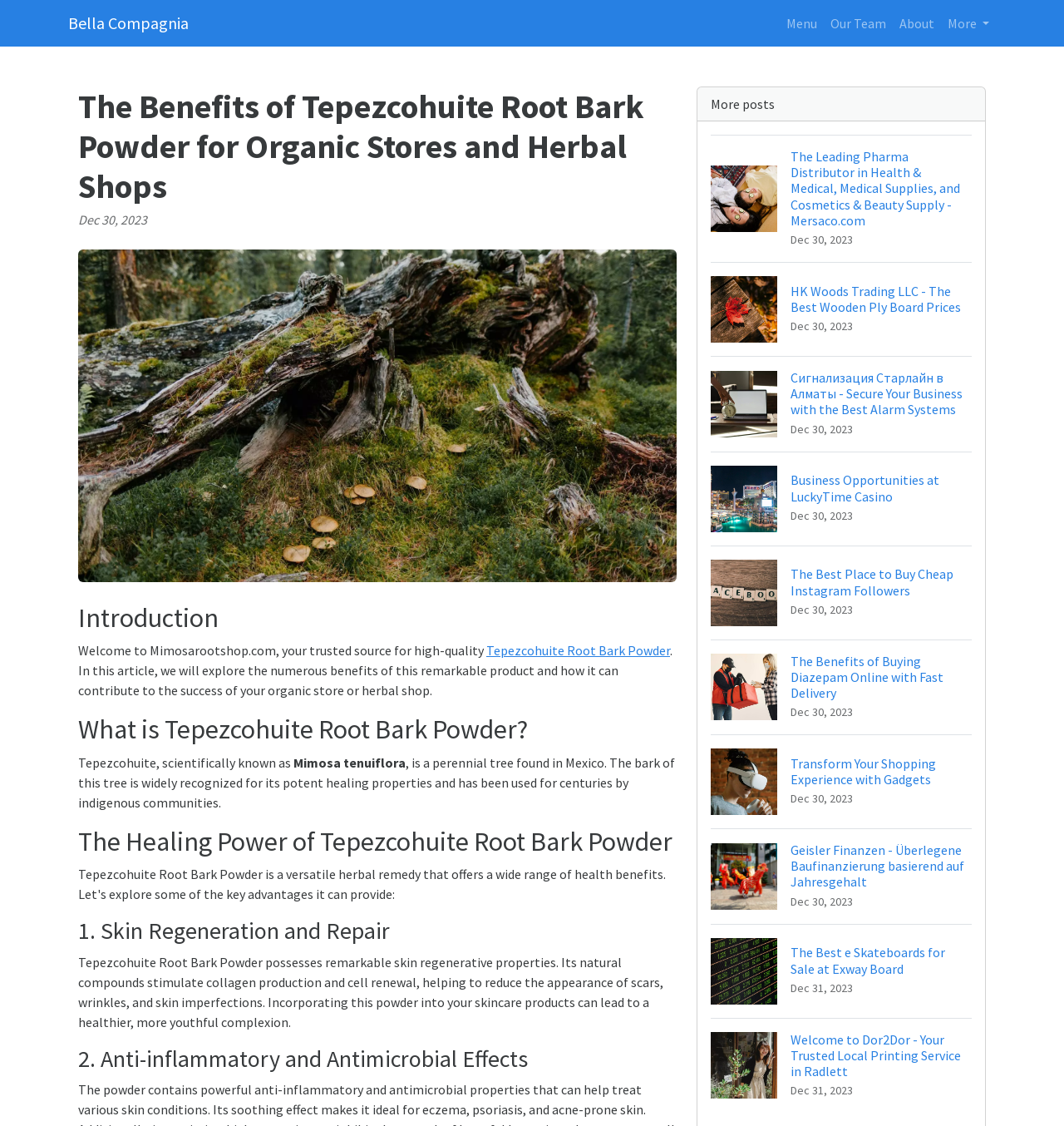Describe all the key features and sections of the webpage thoroughly.

The webpage is about the benefits of Tepezcohuite Root Bark Powder for organic stores and herbal shops. At the top, there are four links: "Bella Compagnia", "Menu", "Our Team", and "About", followed by a button labeled "More". Below these links, there is a header section with a heading that reads "The Benefits of Tepezcohuite Root Bark Powder for Organic Stores and Herbal Shops" and a date "Dec 30, 2023". 

To the right of the header section, there is an image. Below the image, there is a section with a heading "Introduction" and a paragraph of text that welcomes the reader to Mimosarootshop.com and introduces the topic of Tepezcohuite Root Bark Powder. The paragraph also contains a link to "Tepezcohuite Root Bark Powder". 

Following the introduction, there are several sections with headings that discuss the benefits of Tepezcohuite Root Bark Powder, including "What is Tepezcohuite Root Bark Powder?", "The Healing Power of Tepezcohuite Root Bark Powder", "1. Skin Regeneration and Repair", and "2. Anti-inflammatory and Antimicrobial Effects". Each section contains paragraphs of text that explain the benefits of the product.

At the bottom of the page, there are several links to other articles, each with an image and a heading. These links are labeled "More posts" and include topics such as pharma distribution, wooden ply board prices, alarm systems, business opportunities, buying Instagram followers, and more.